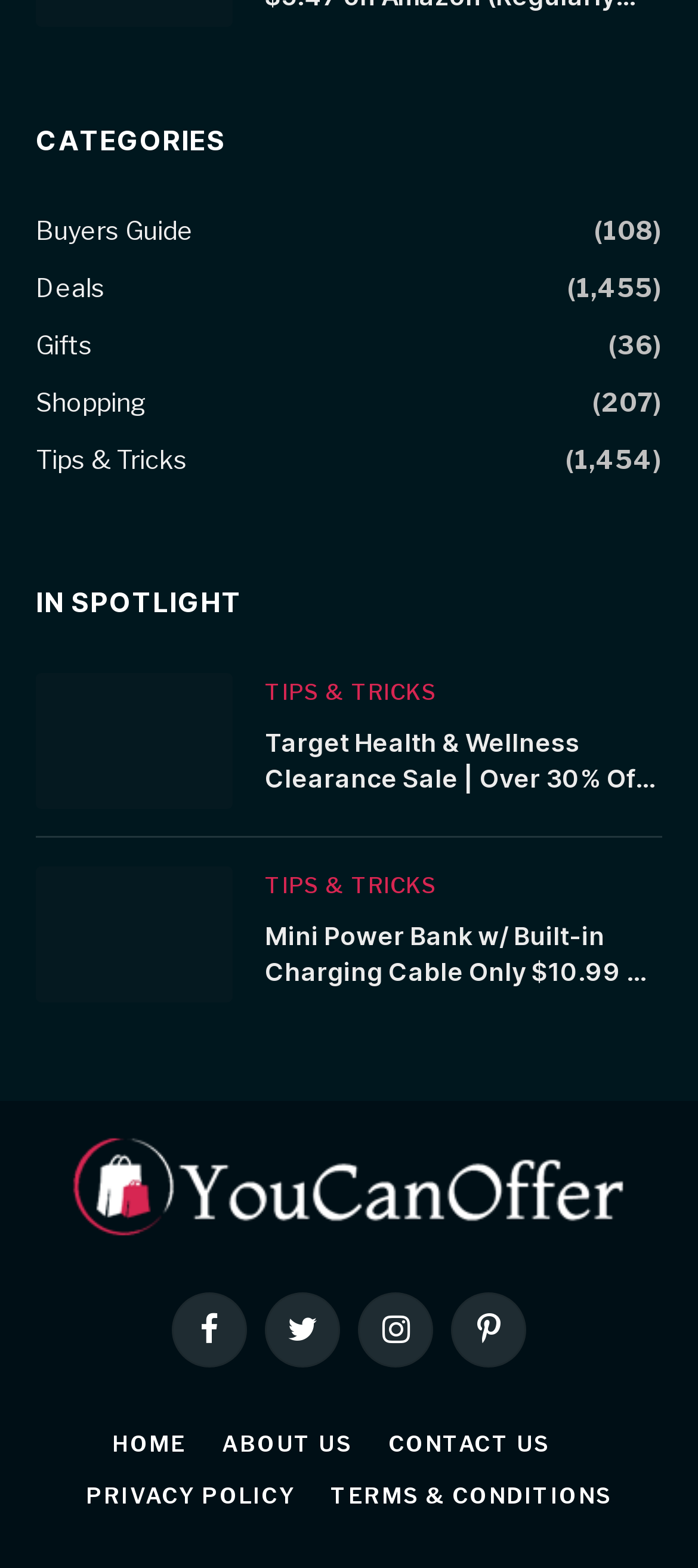Locate the bounding box of the UI element defined by this description: "Shopping". The coordinates should be given as four float numbers between 0 and 1, formatted as [left, top, right, bottom].

[0.051, 0.244, 0.21, 0.268]